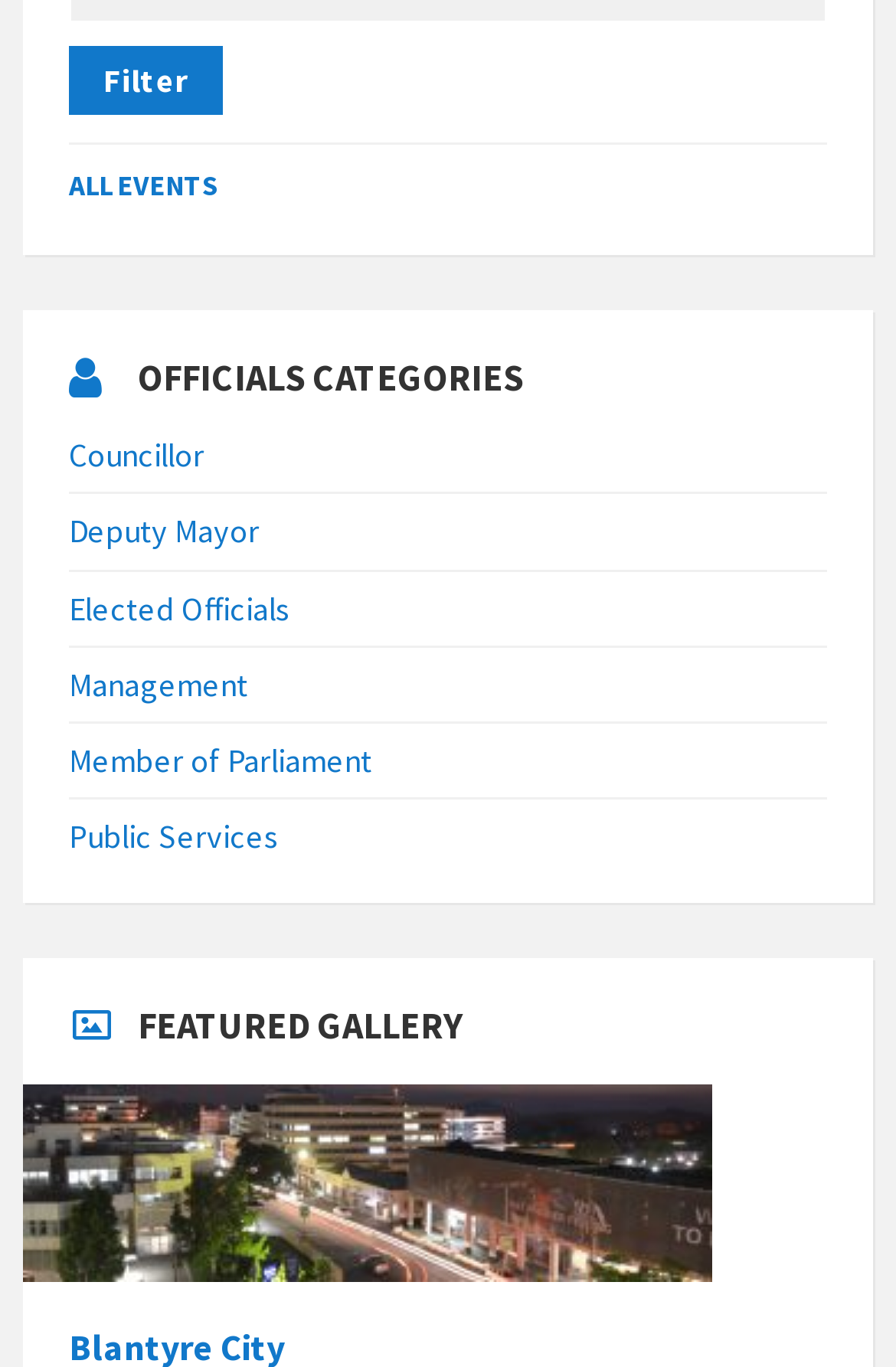Ascertain the bounding box coordinates for the UI element detailed here: "Elected Officials". The coordinates should be provided as [left, top, right, bottom] with each value being a float between 0 and 1.

[0.077, 0.43, 0.326, 0.46]